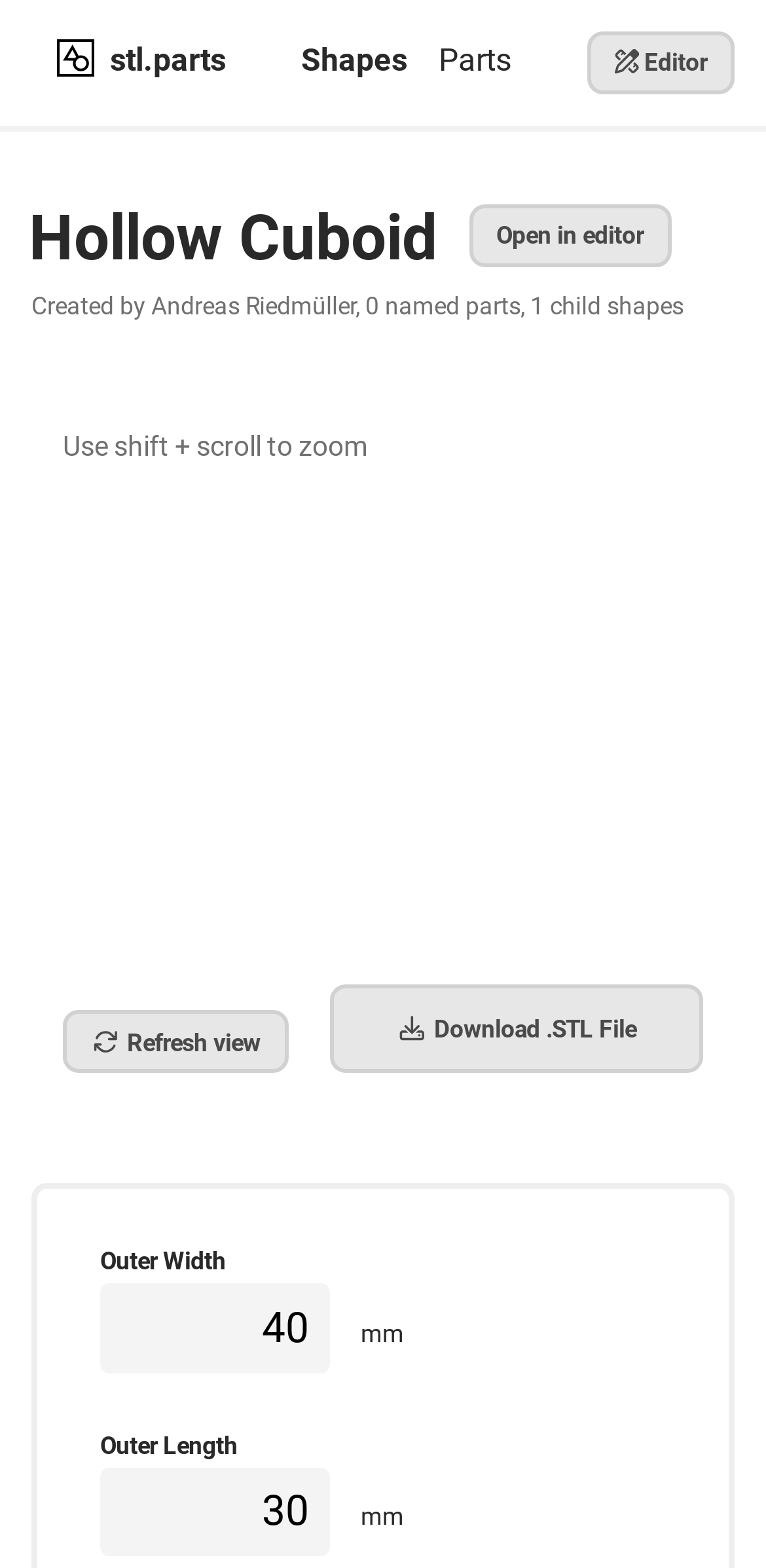What is the purpose of the button 'Refresh view'?
From the image, respond using a single word or phrase.

To refresh the view